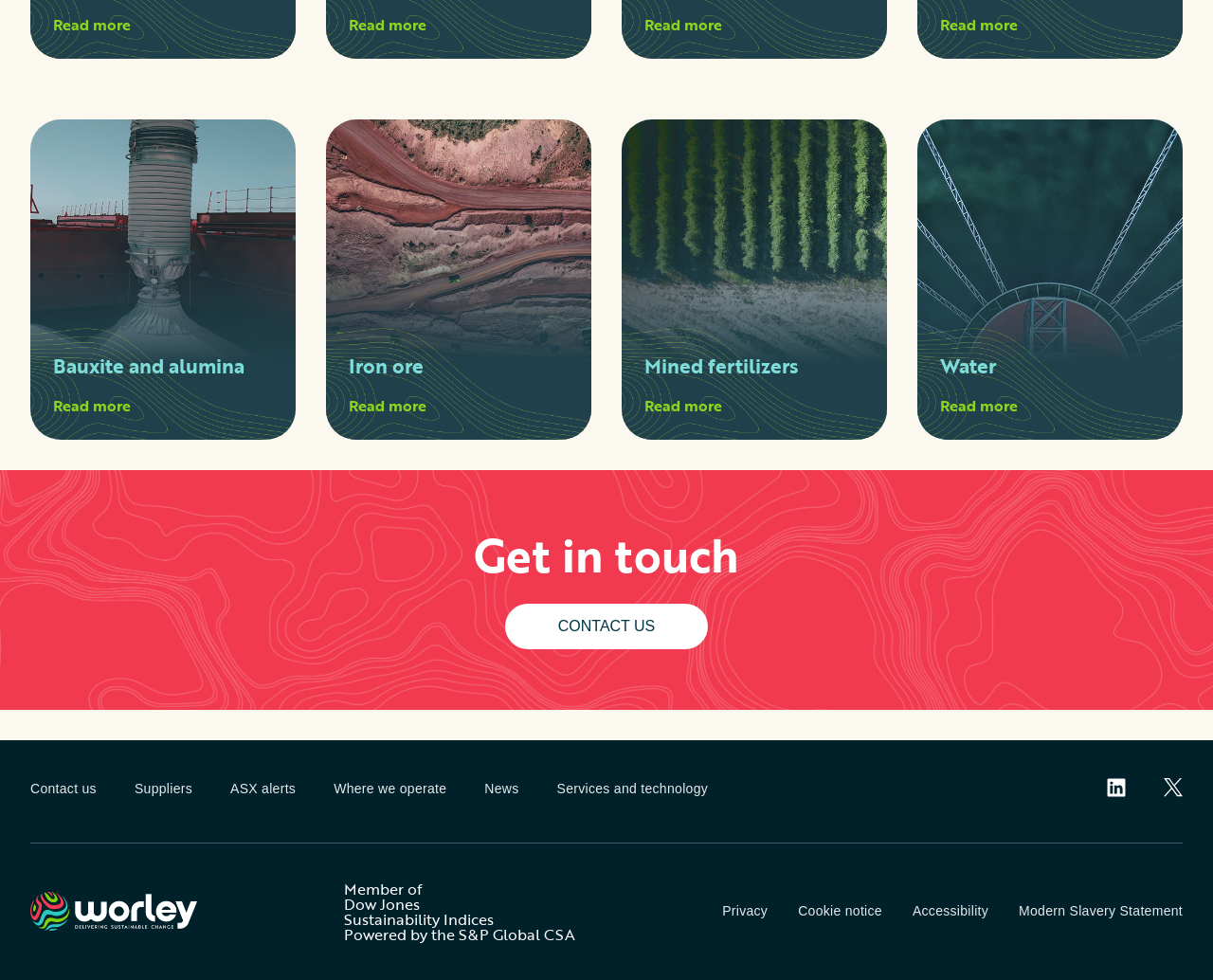Find the bounding box coordinates of the clickable region needed to perform the following instruction: "Click on Bauxite and alumina". The coordinates should be provided as four float numbers between 0 and 1, i.e., [left, top, right, bottom].

[0.025, 0.122, 0.244, 0.449]